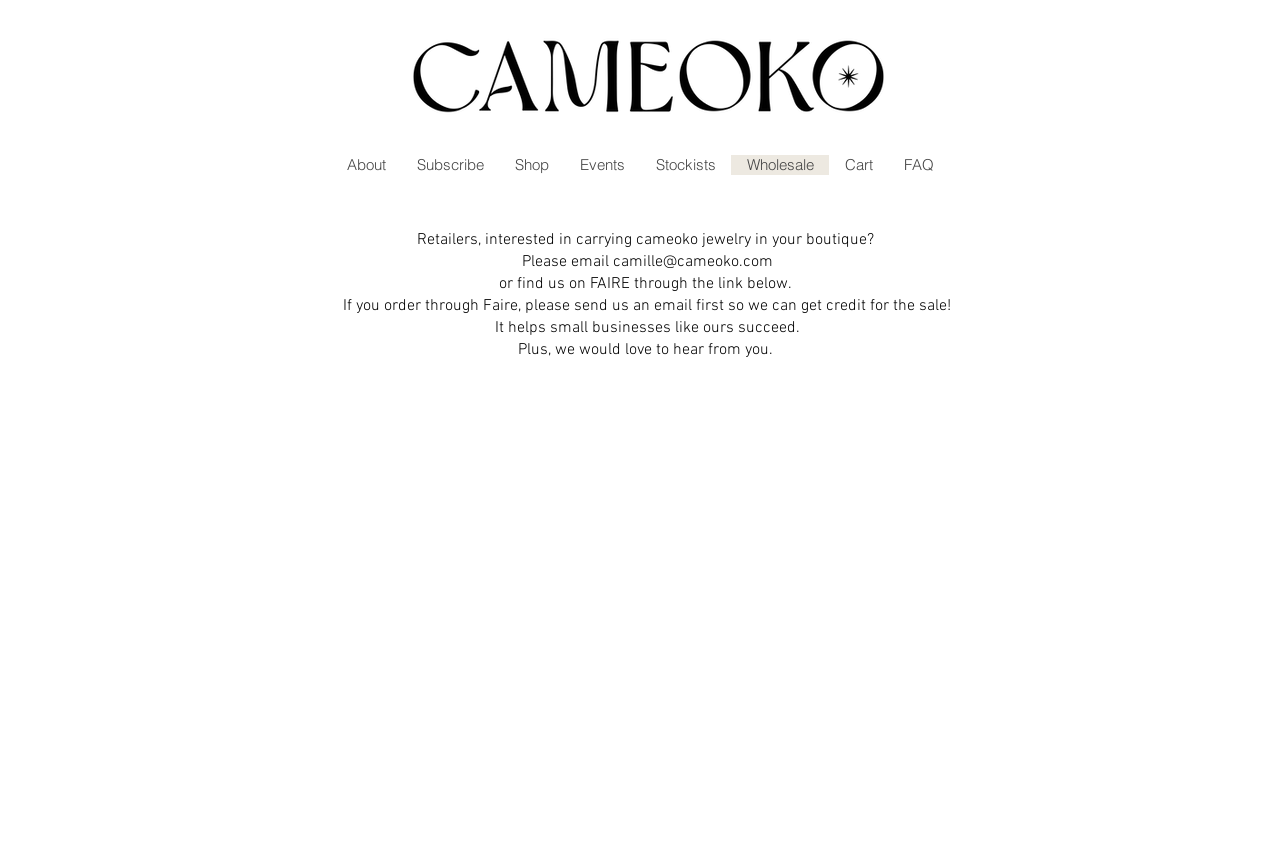Locate the bounding box coordinates of the element that should be clicked to execute the following instruction: "Learn more about Wholesale".

[0.571, 0.183, 0.648, 0.207]